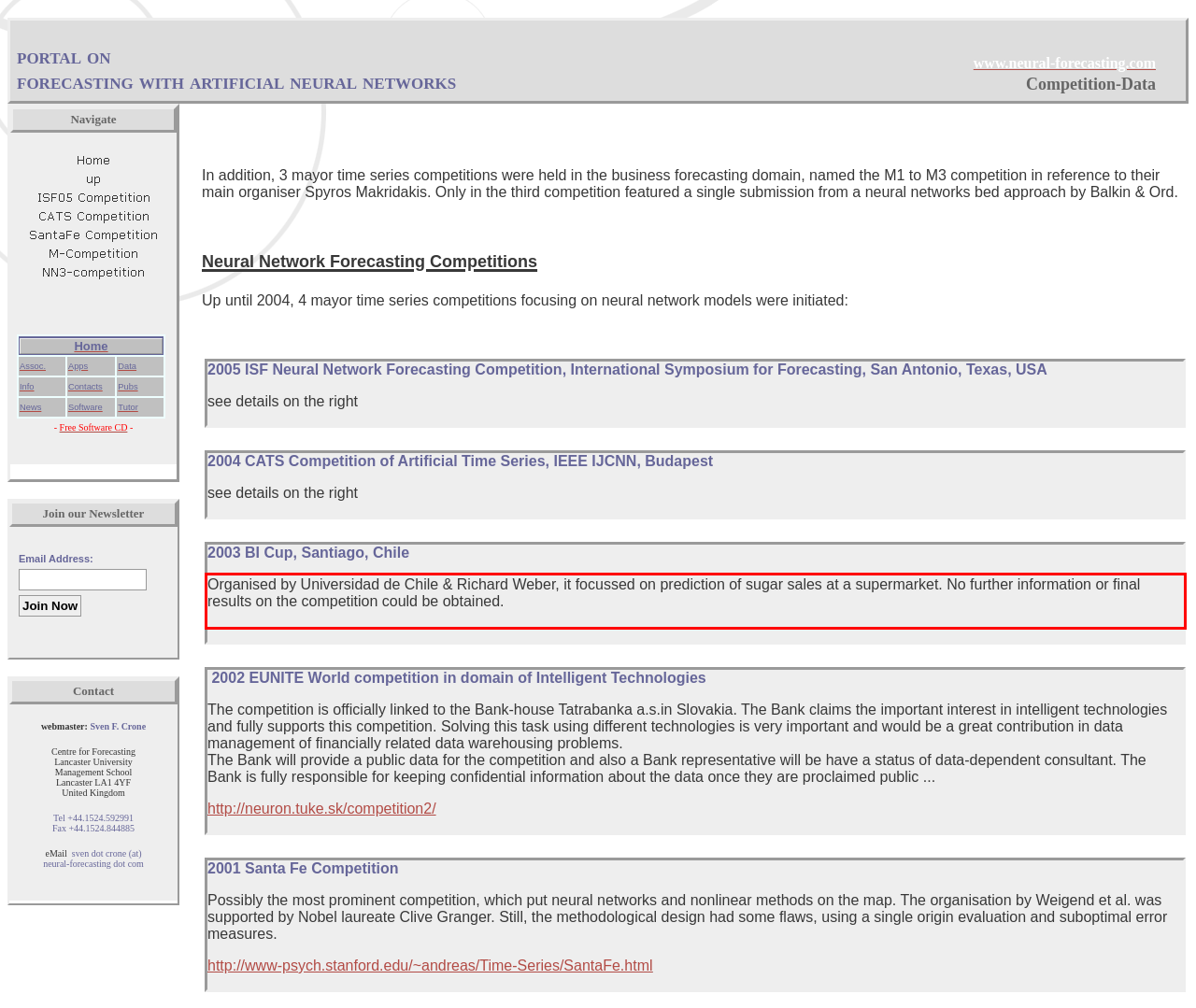Given a screenshot of a webpage, locate the red bounding box and extract the text it encloses.

Organised by Universidad de Chile & Richard Weber, it focussed on prediction of sugar sales at a supermarket. No further information or final results on the competition could be obtained.